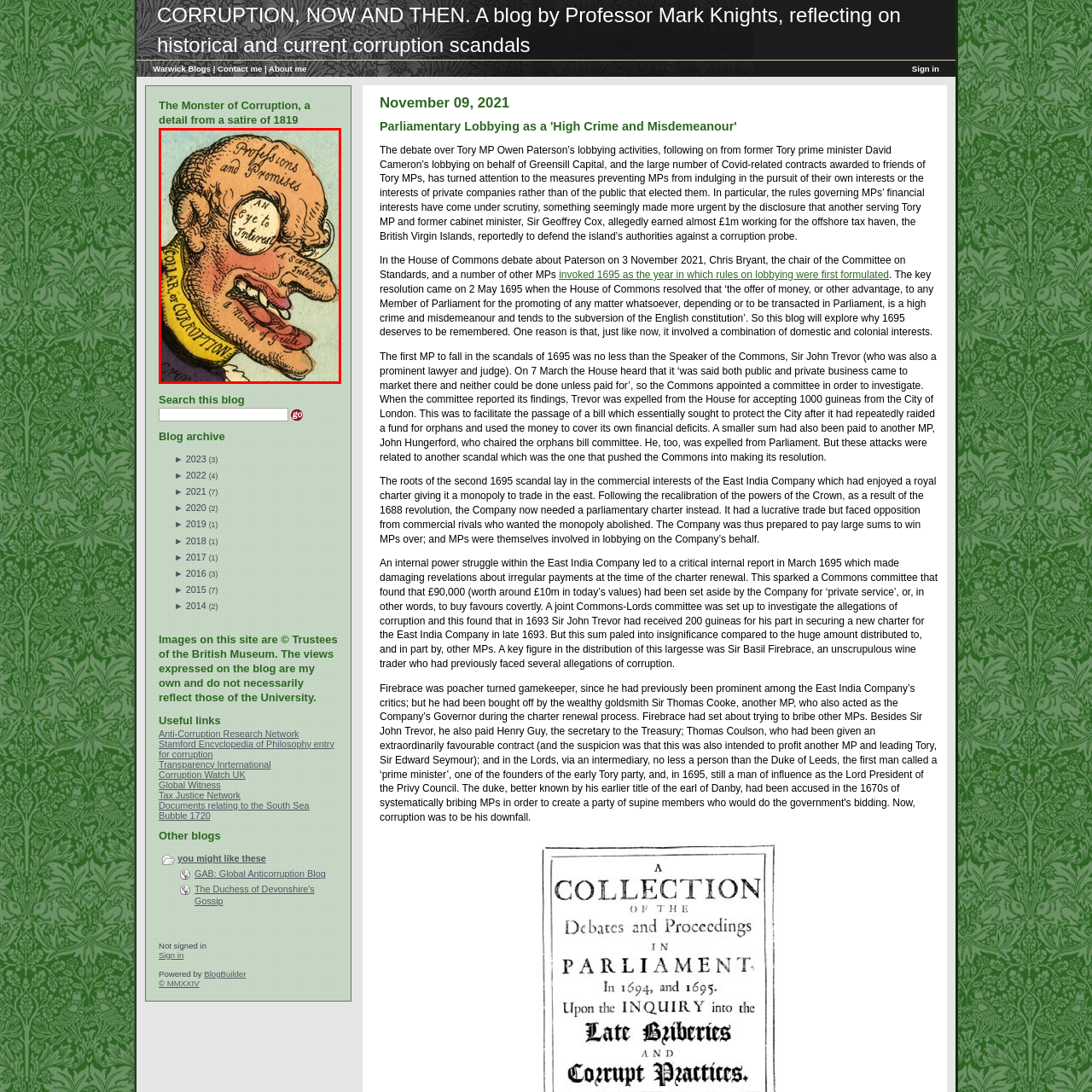Inspect the area enclosed by the red box and reply to the question using only one word or a short phrase: 
What is inscribed on the character's forehead?

Phrases